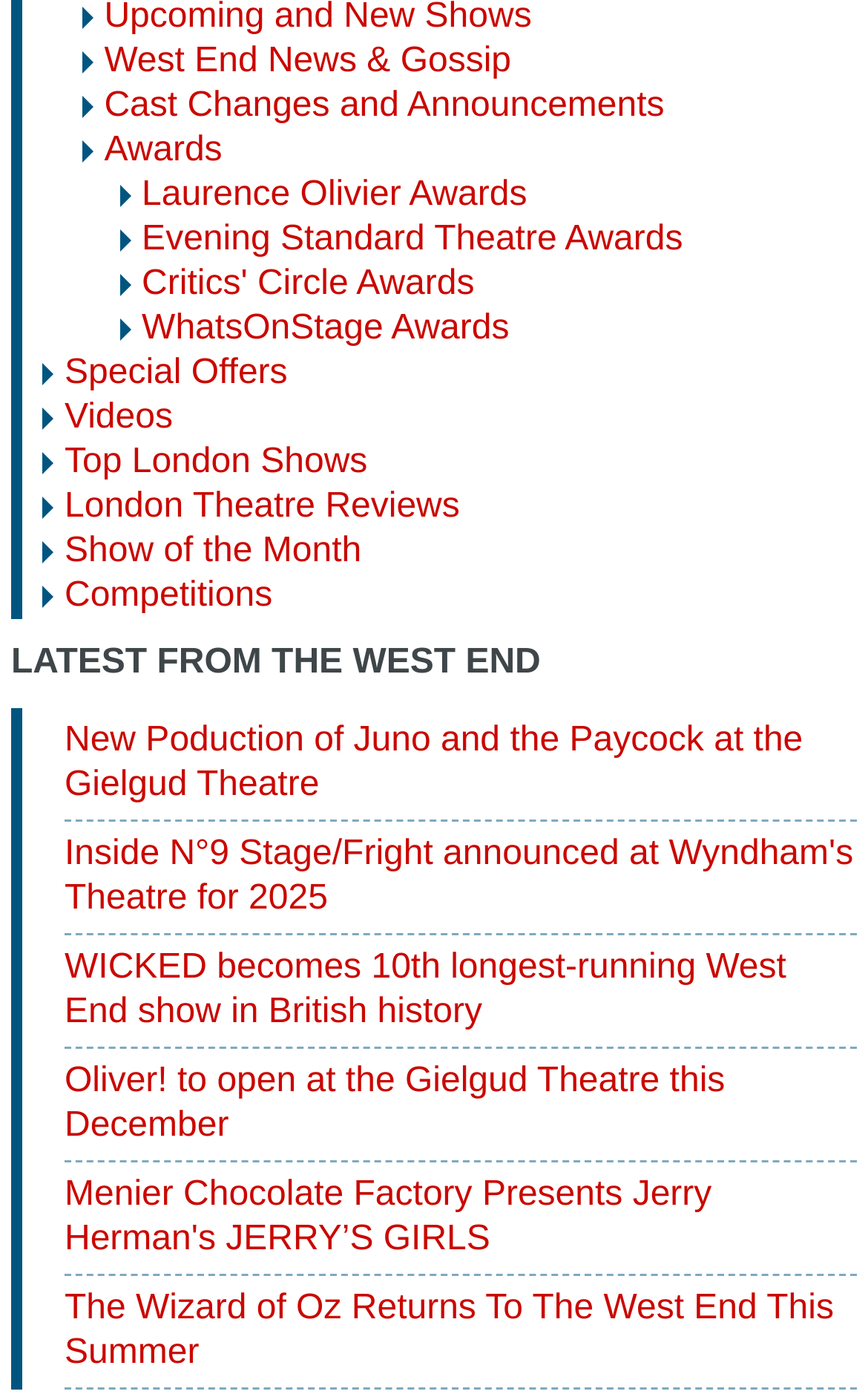Locate the bounding box for the described UI element: "Special Offers". Ensure the coordinates are four float numbers between 0 and 1, formatted as [left, top, right, bottom].

[0.074, 0.253, 0.331, 0.28]